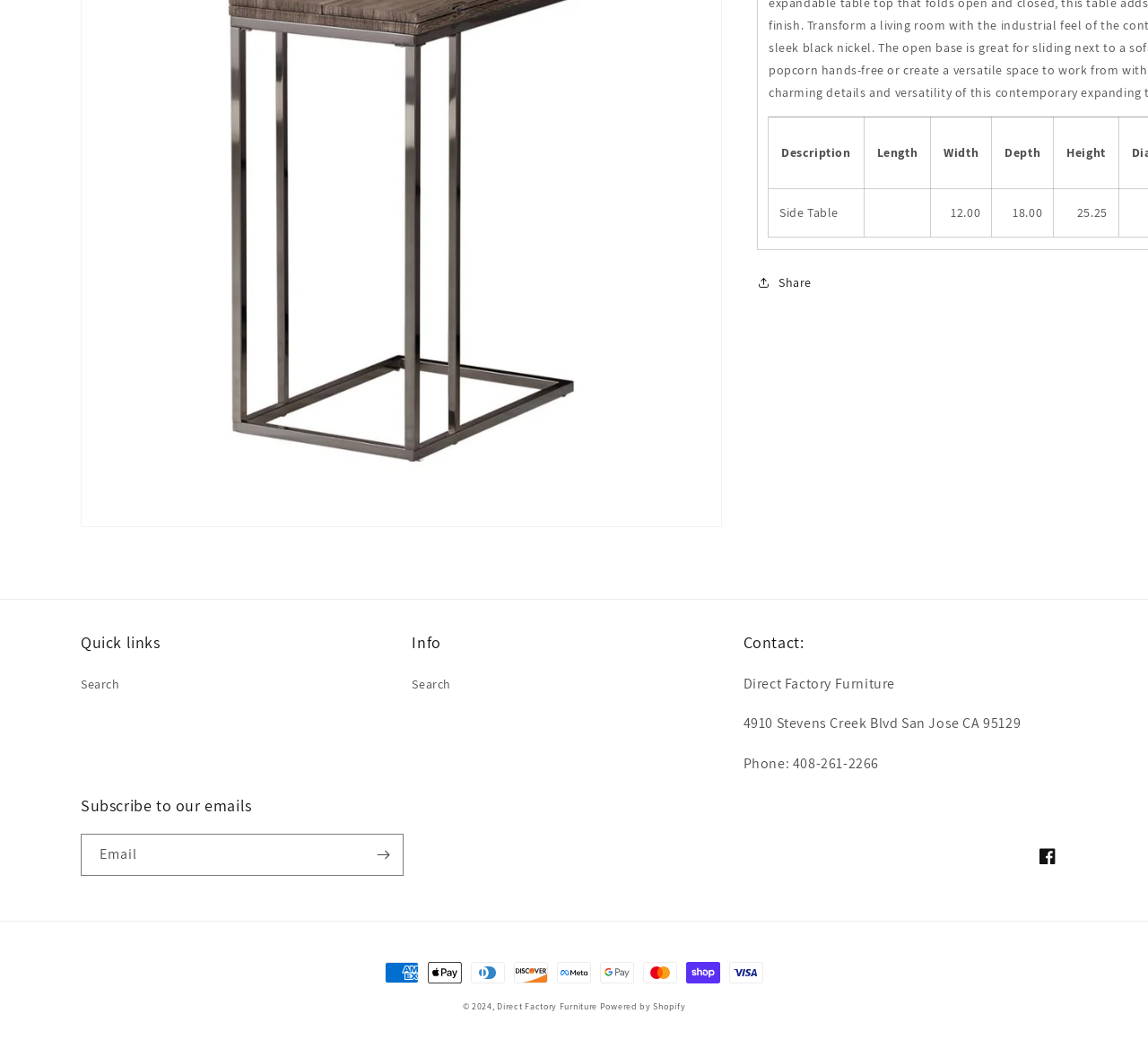Extract the bounding box coordinates of the UI element described: "Direct Factory Furniture". Provide the coordinates in the format [left, top, right, bottom] with values ranging from 0 to 1.

[0.433, 0.955, 0.52, 0.966]